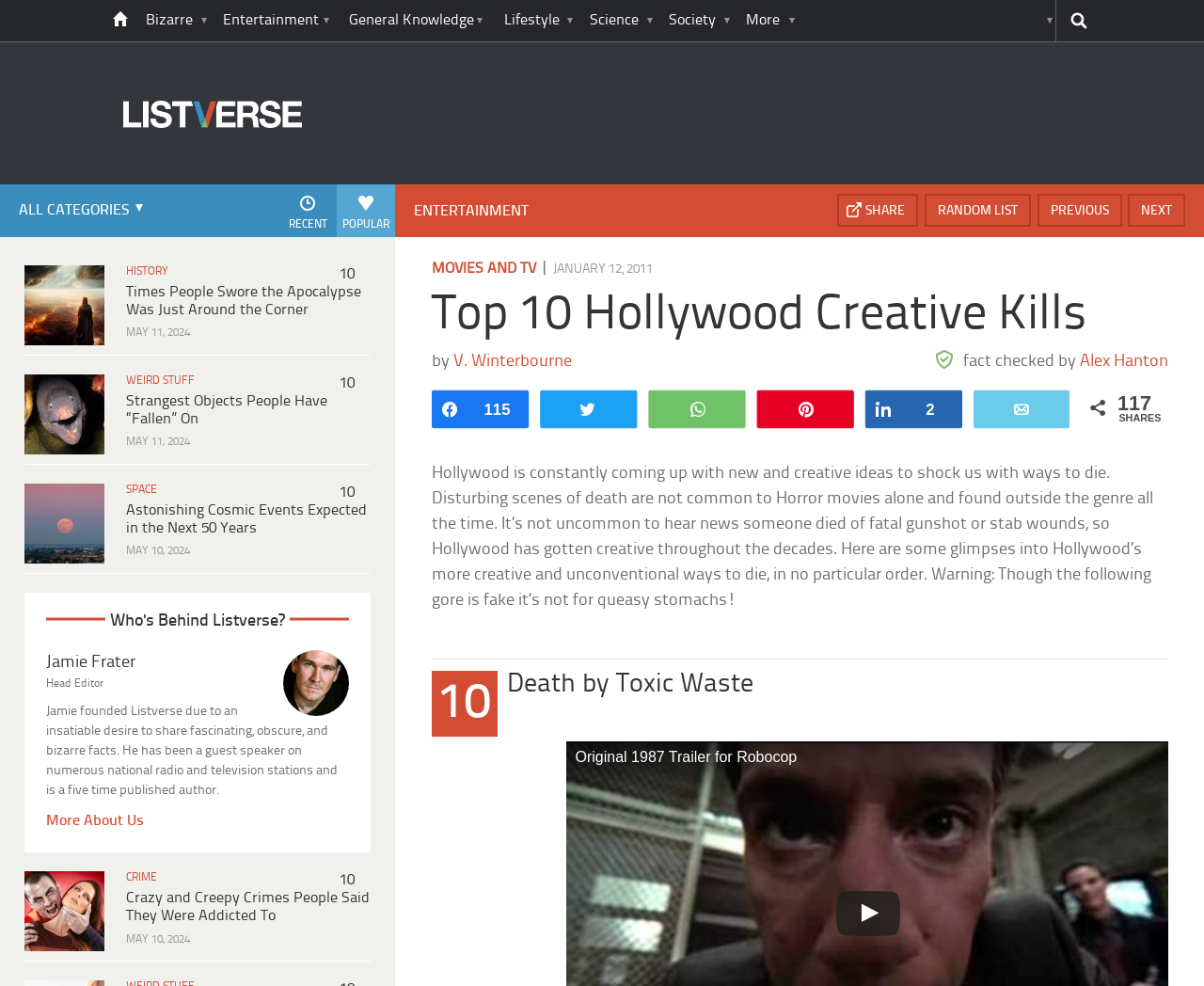Respond with a single word or phrase to the following question:
How many shares does the article 'Top 10 Hollywood Creative Kills' have?

117